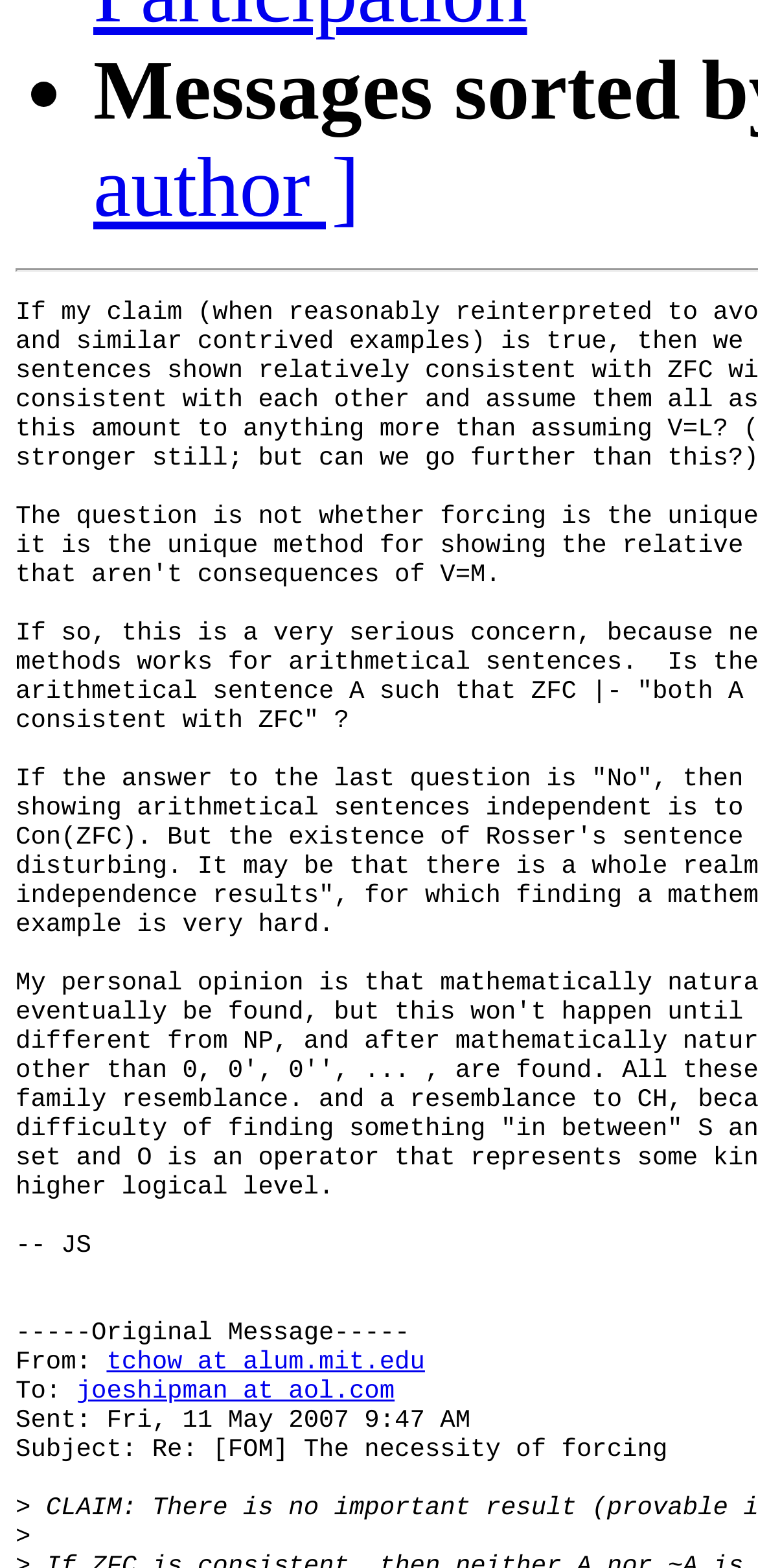Based on the element description: "joeshipman at aol.com", identify the UI element and provide its bounding box coordinates. Use four float numbers between 0 and 1, [left, top, right, bottom].

[0.101, 0.878, 0.522, 0.897]